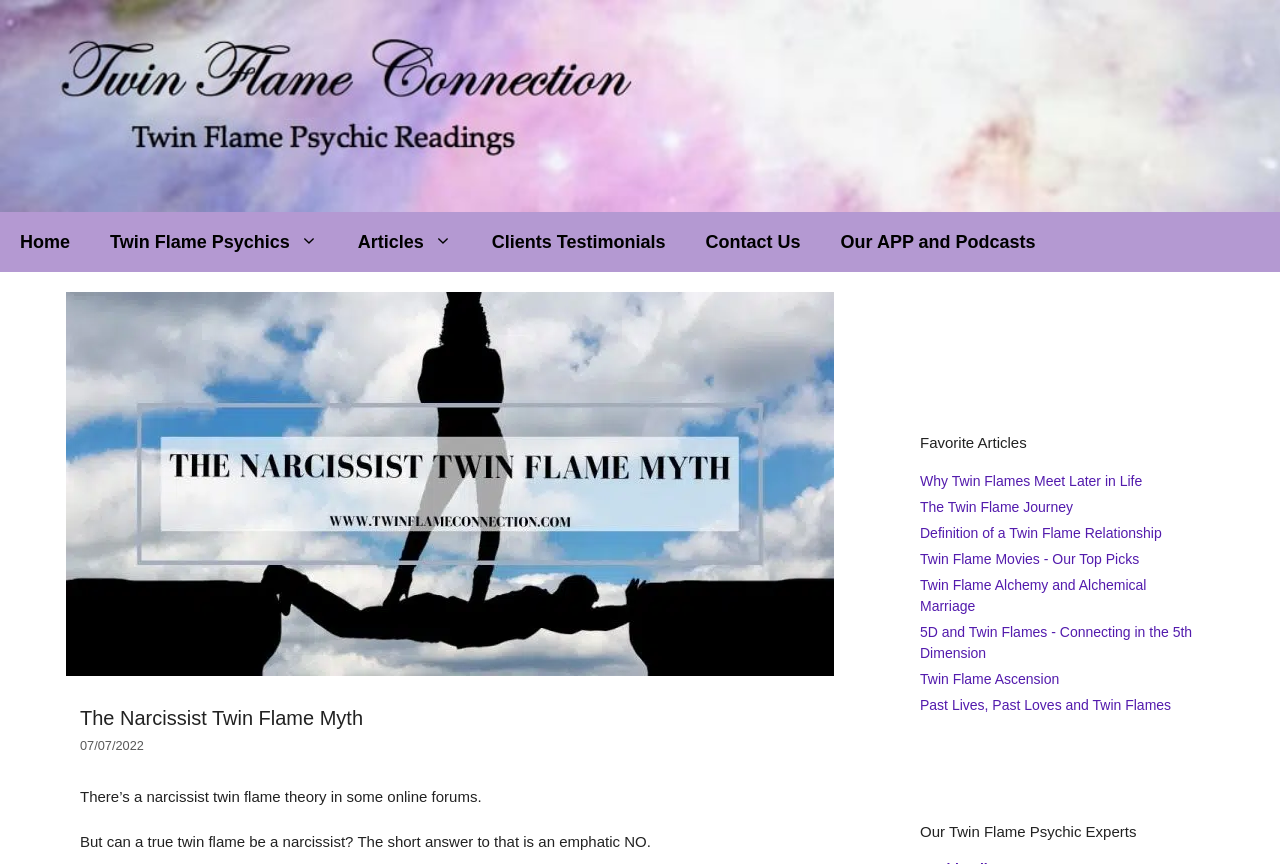What is the topic of the article?
Refer to the image and give a detailed answer to the query.

Based on the heading 'The Narcissist Twin Flame Myth' and the content of the article, it is clear that the topic of the article is the myth that a twin flame can be a narcissist.